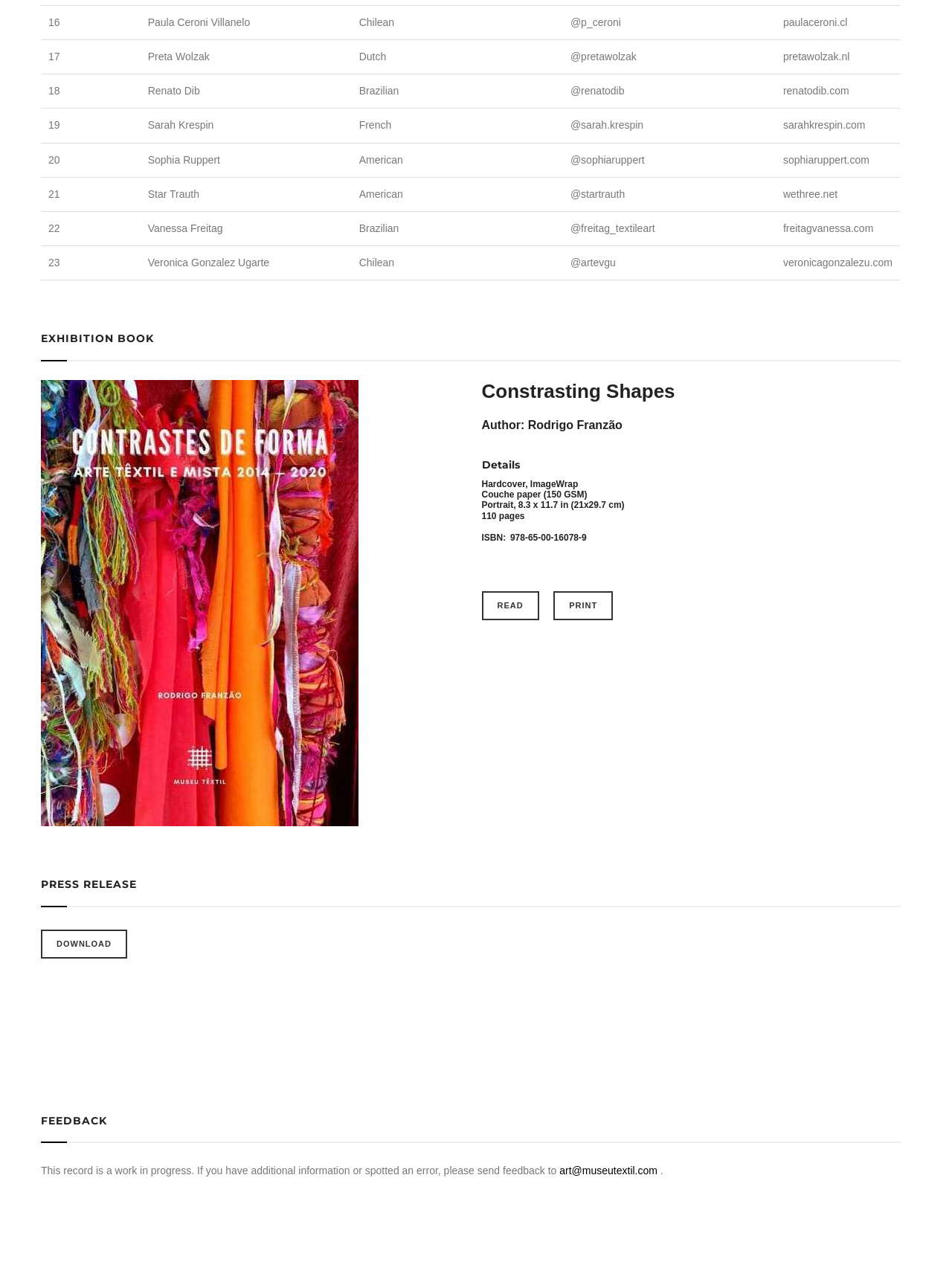What is the nationality of Paula Ceroni Villanelo?
Based on the screenshot, give a detailed explanation to answer the question.

The nationality of Paula Ceroni Villanelo can be found in the gridcell element with the text 'Chilean' located at the coordinates [0.369, 0.004, 0.591, 0.032], which is part of the row containing her name and other information.